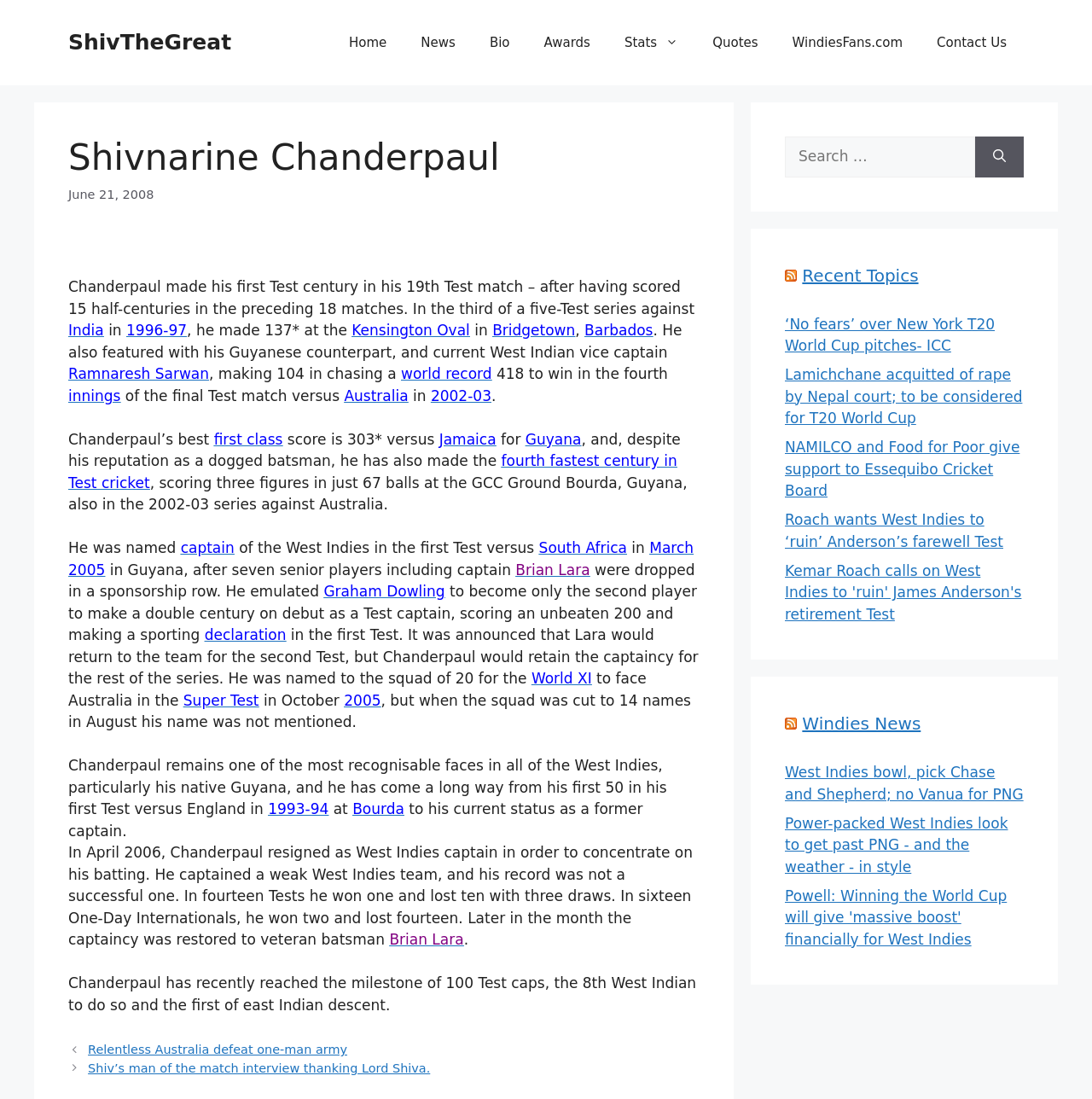How many Test caps has Chanderpaul reached?
Look at the image and answer the question using a single word or phrase.

100